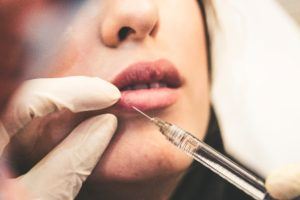Explain the image thoroughly, mentioning every notable detail.

This image captures a close-up view of a woman undergoing a cosmetic procedure, specifically receiving a Botox injection in her lip. A professional wearing gloves is carefully administering the injection, highlighting the precision required in such treatments. The woman's face is partially visible, emphasizing her lips, which are the focus of this enhancement. The backdrop appears softly blurred, creating a clinical and sterile atmosphere typical of cosmetic treatment settings. This procedure aims to enhance lip volume and improve overall facial aesthetics, reflecting the trend of using Botox to achieve youthful and fuller features.